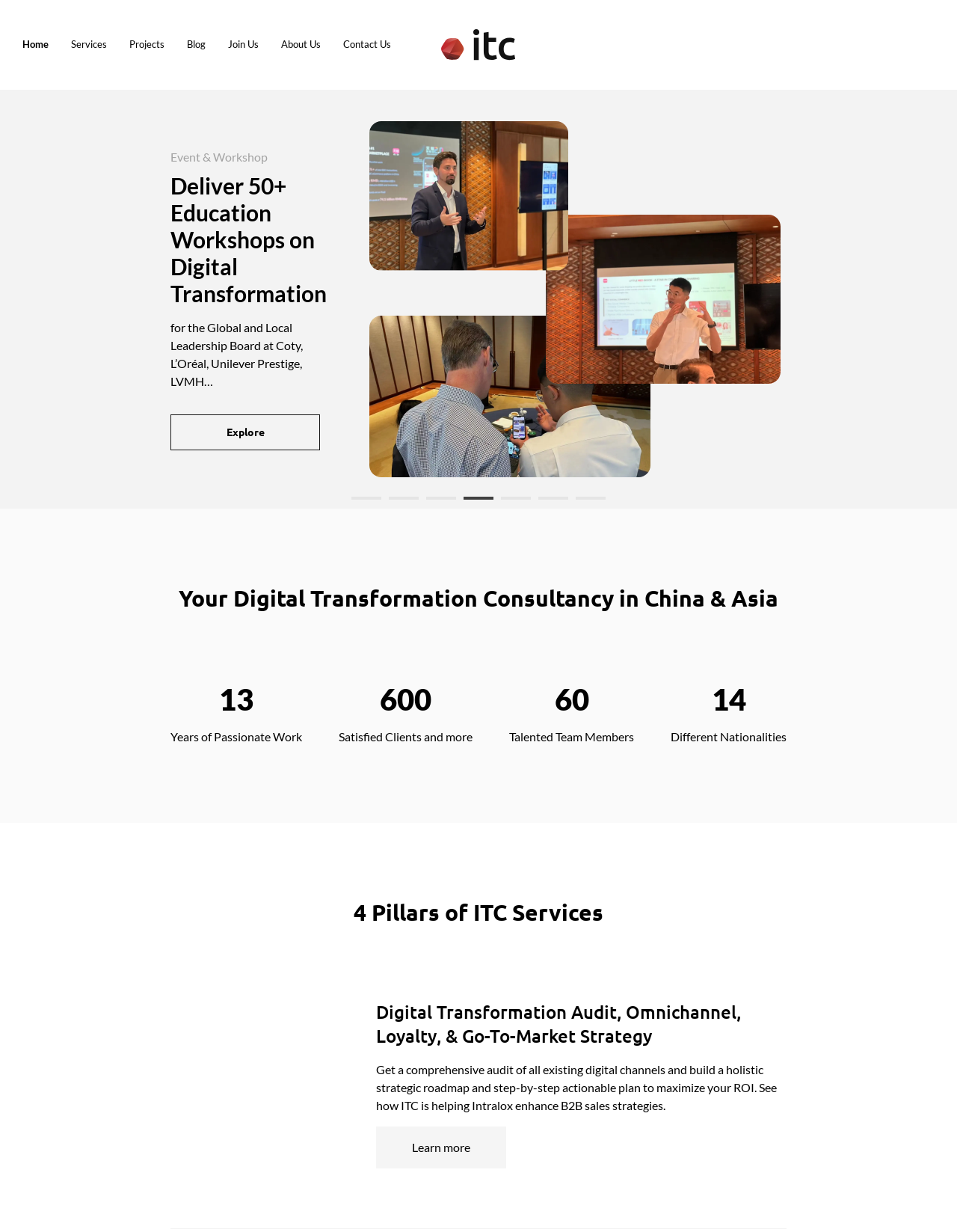Extract the main title from the webpage and generate its text.

Your Digital Transformation Consultancy in China & Asia